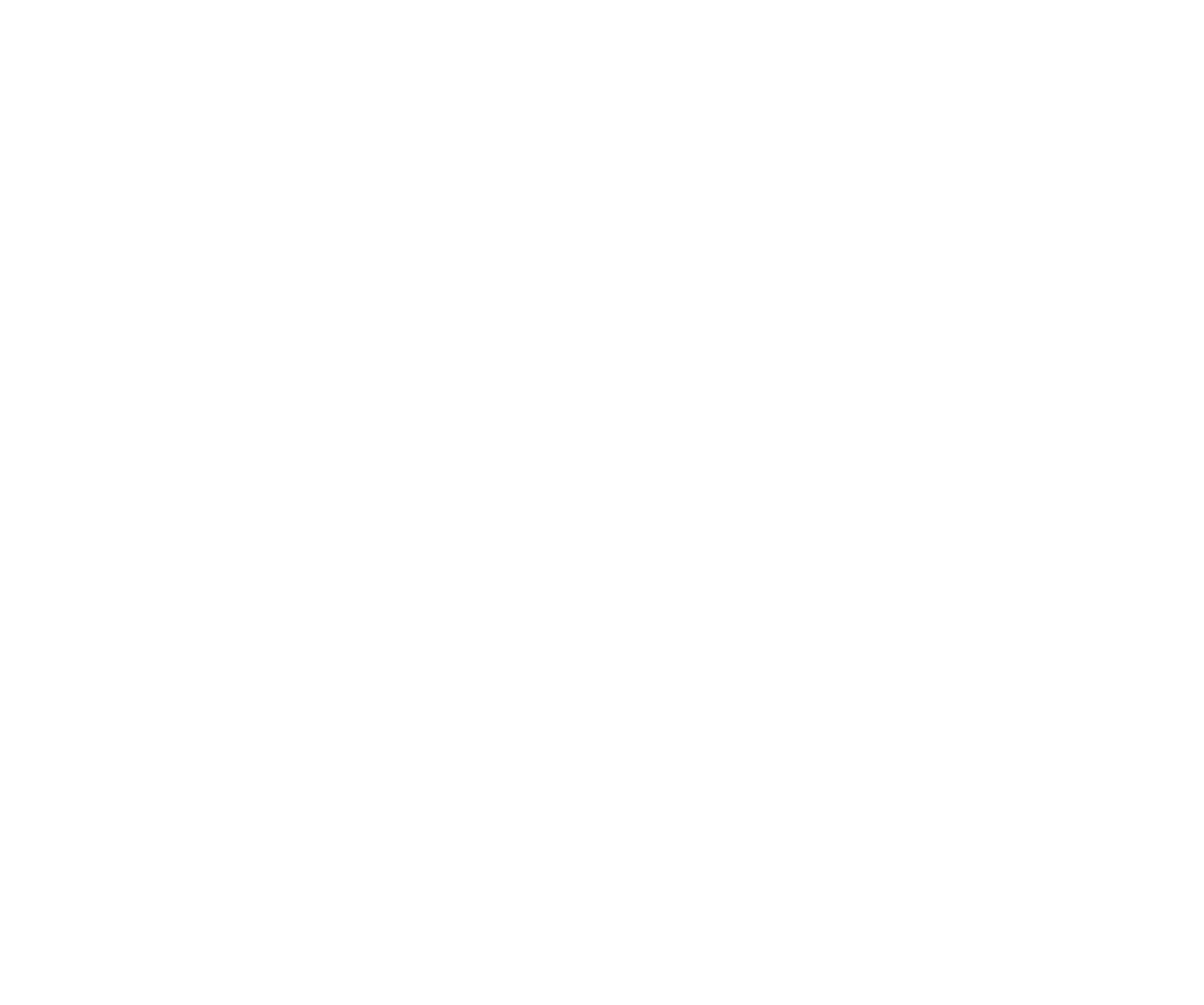Locate the bounding box coordinates of the region to be clicked to comply with the following instruction: "search for something". The coordinates must be four float numbers between 0 and 1, in the form [left, top, right, bottom].

[0.895, 0.203, 0.969, 0.231]